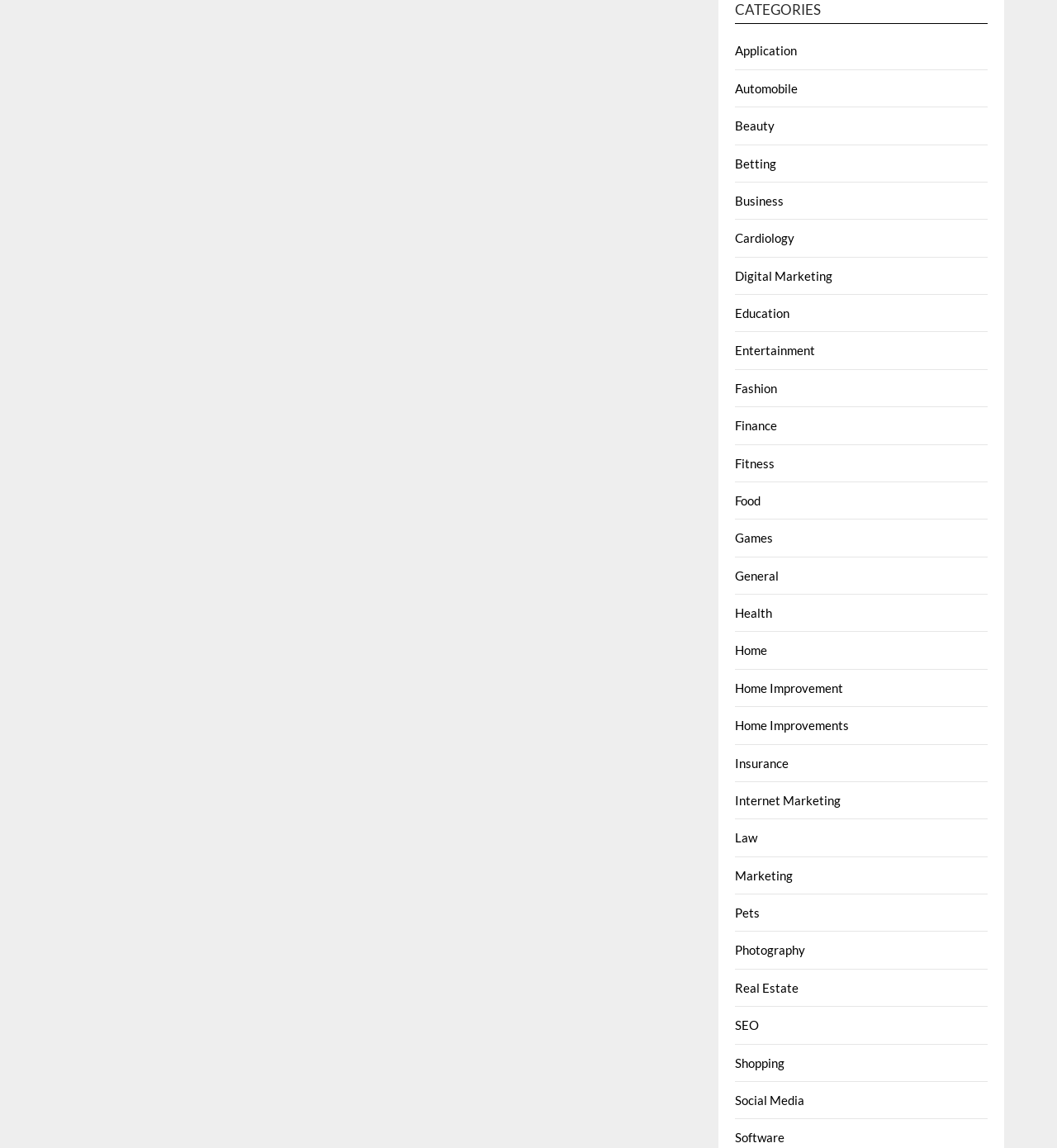What is the first category listed?
Answer the question in as much detail as possible.

The first category listed is 'Application' because it is the first link element under the 'CATEGORIES' heading, with a bounding box coordinate of [0.696, 0.038, 0.754, 0.051].